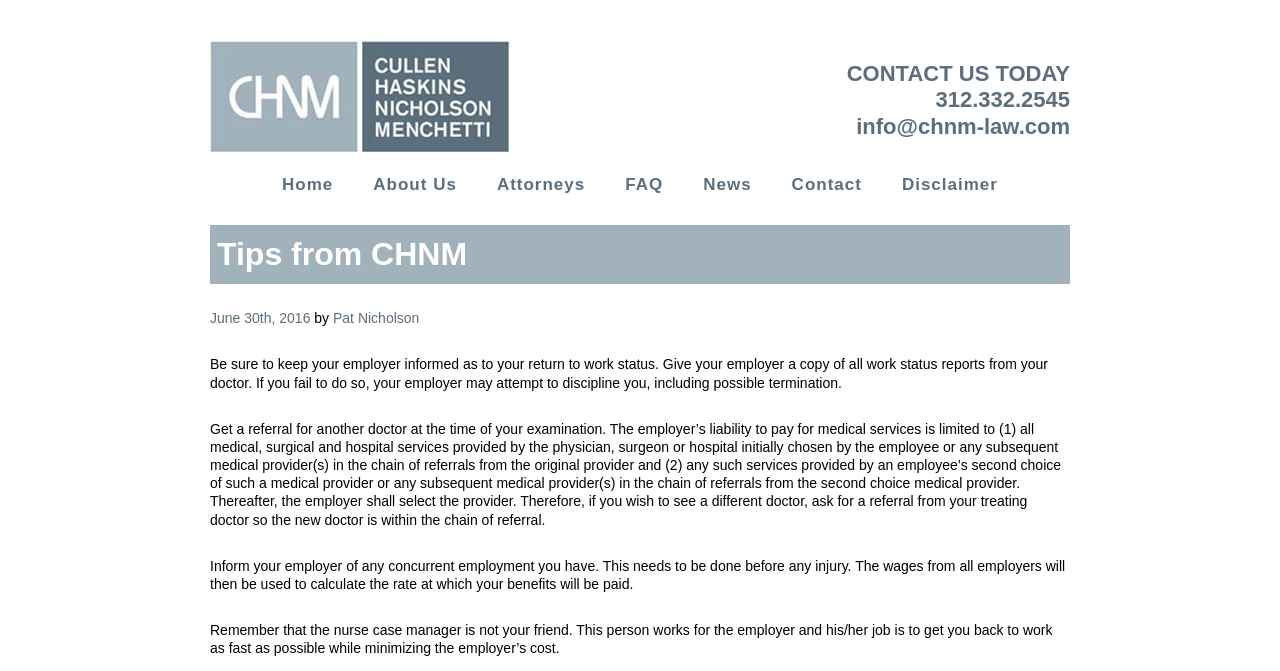Identify the bounding box for the UI element described as: "June 30th, 2016". Ensure the coordinates are four float numbers between 0 and 1, formatted as [left, top, right, bottom].

[0.164, 0.462, 0.246, 0.486]